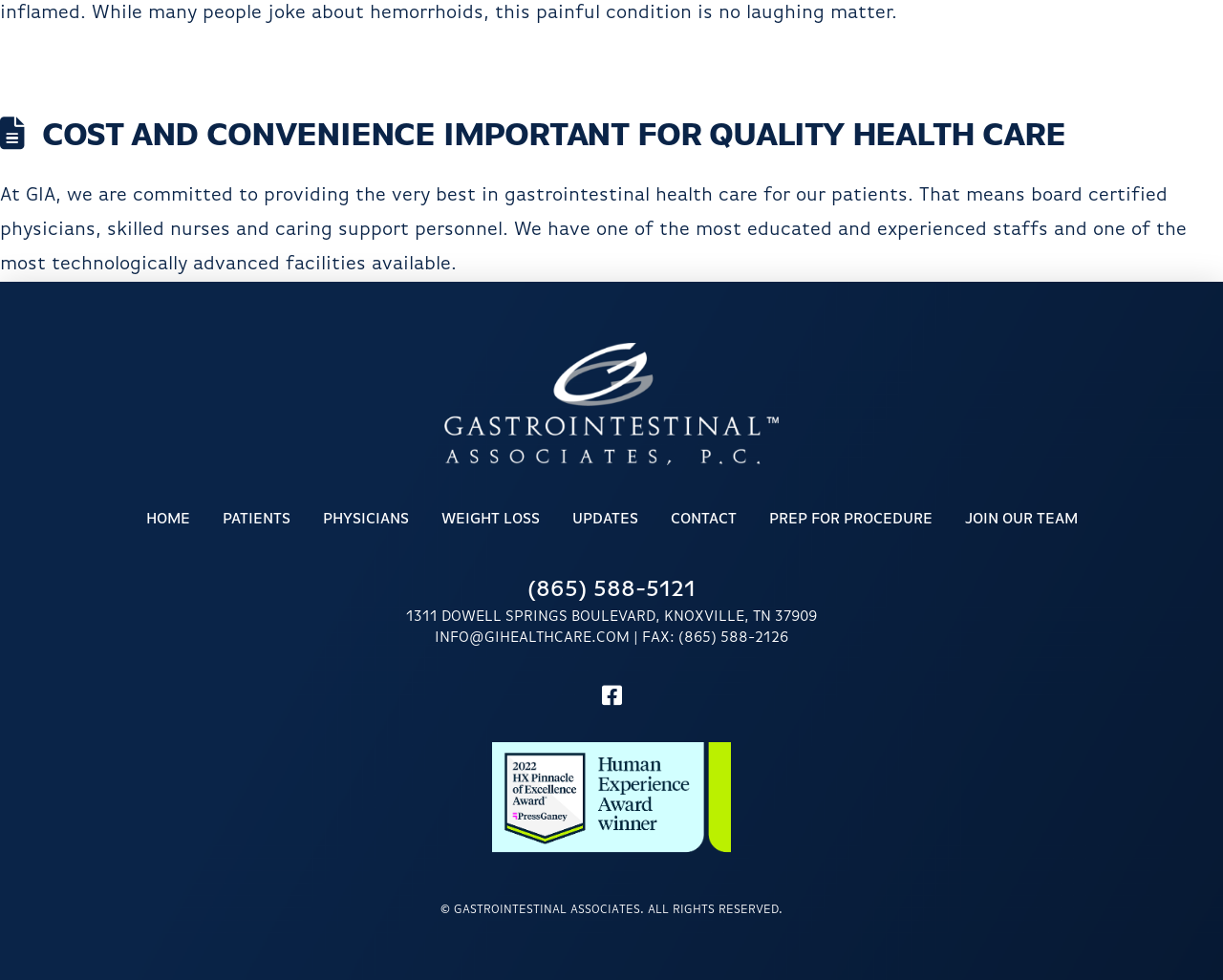Please find the bounding box coordinates of the section that needs to be clicked to achieve this instruction: "get more information about weight loss".

[0.347, 0.506, 0.454, 0.555]